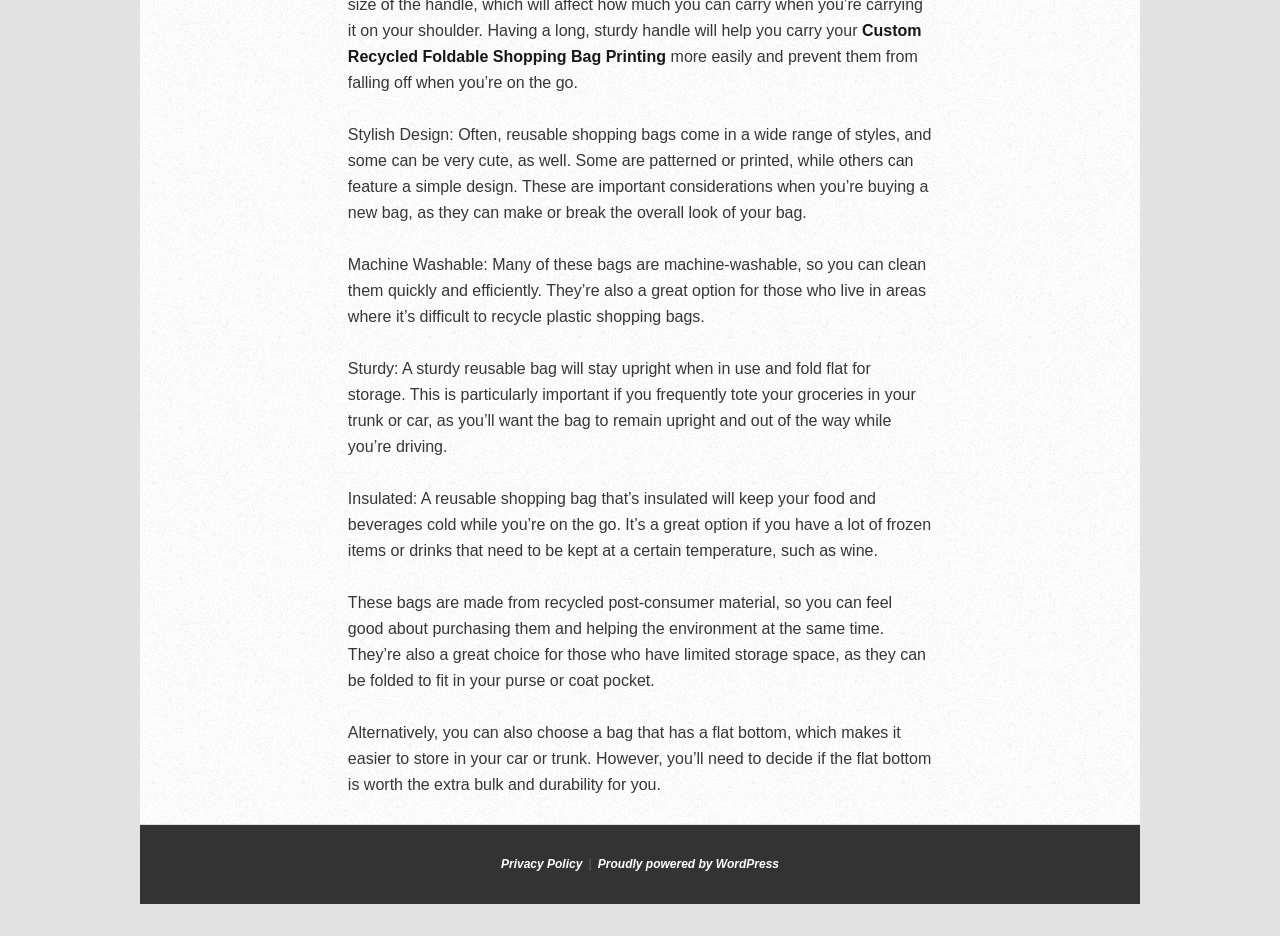Please respond in a single word or phrase: 
What is the location of the 'Privacy Policy' link on the webpage?

Bottom of the page